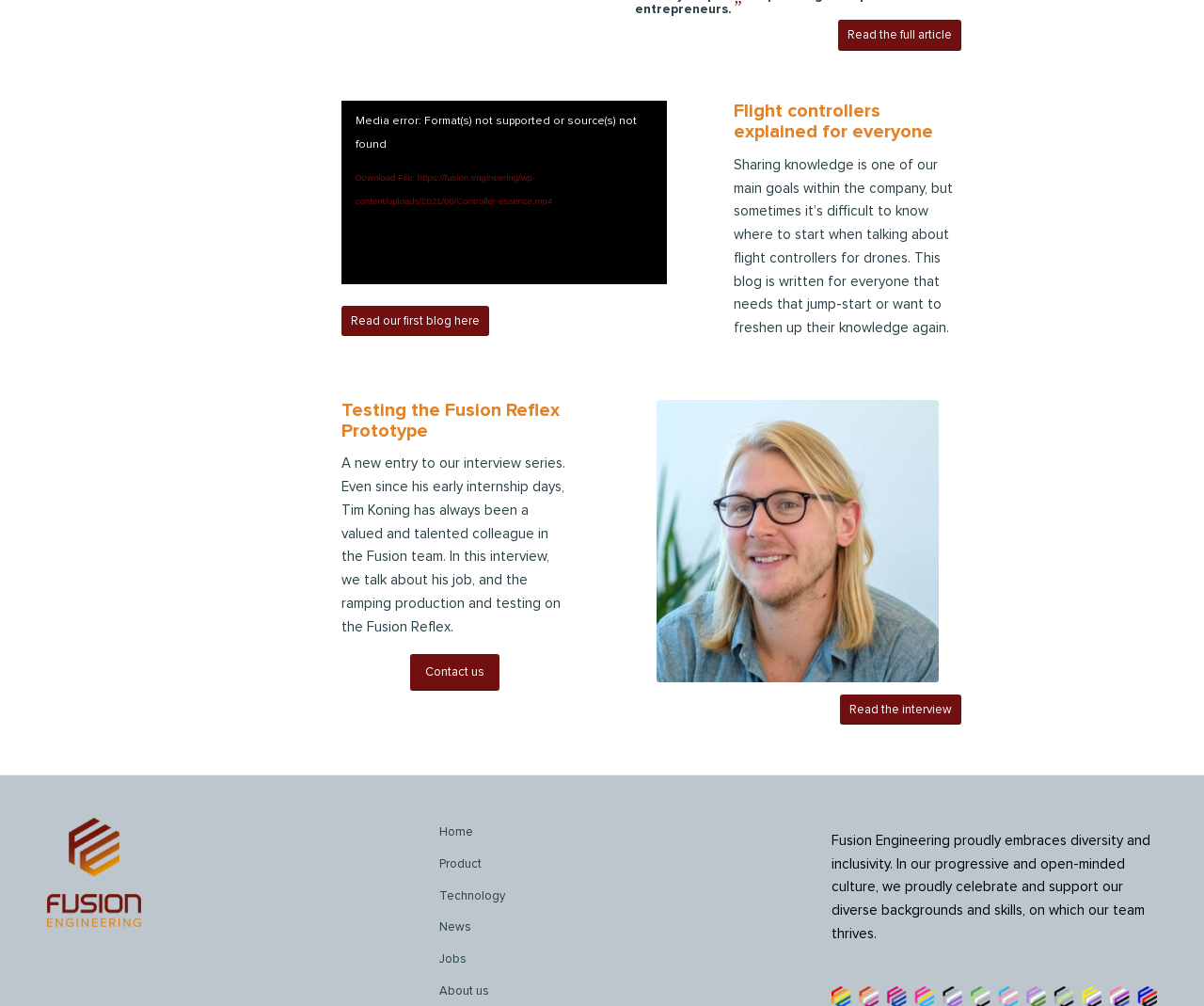Please find the bounding box coordinates of the element that you should click to achieve the following instruction: "Read the first blog". The coordinates should be presented as four float numbers between 0 and 1: [left, top, right, bottom].

[0.283, 0.303, 0.406, 0.334]